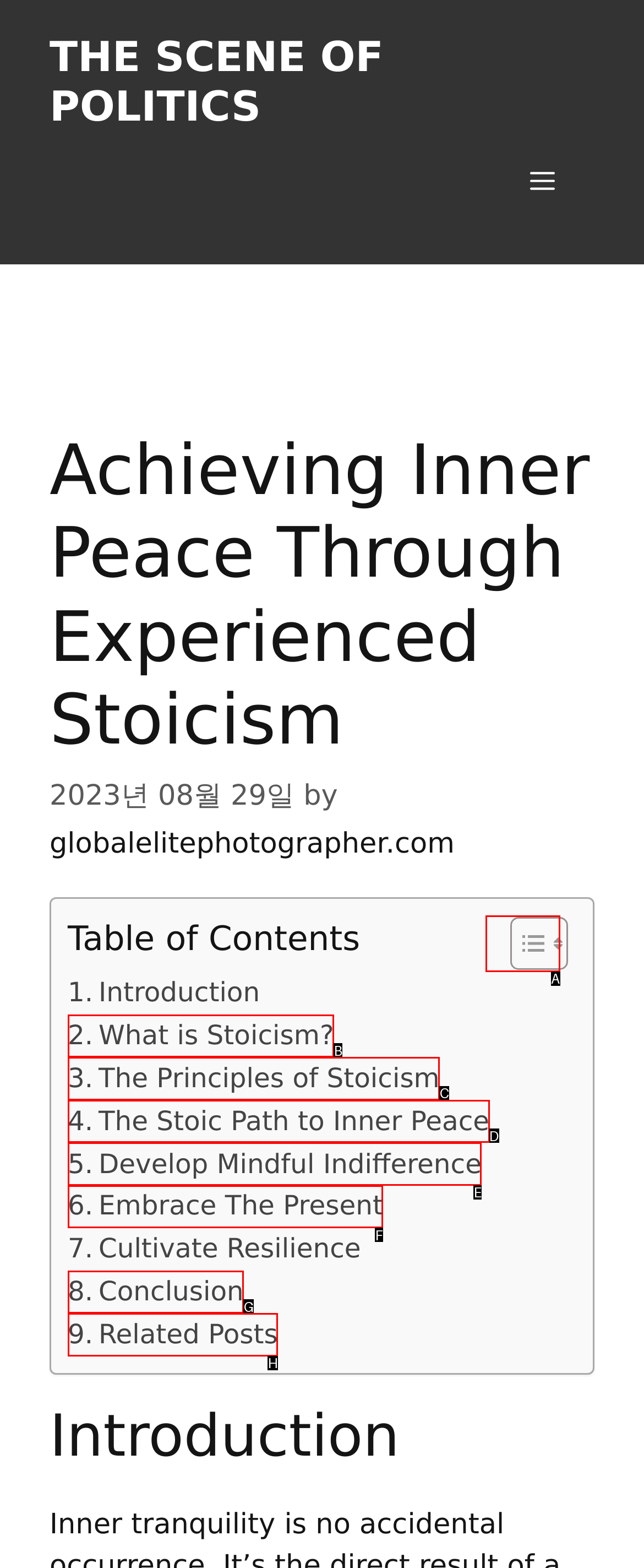Identify the HTML element that corresponds to the following description: Embrace The Present. Provide the letter of the correct option from the presented choices.

F